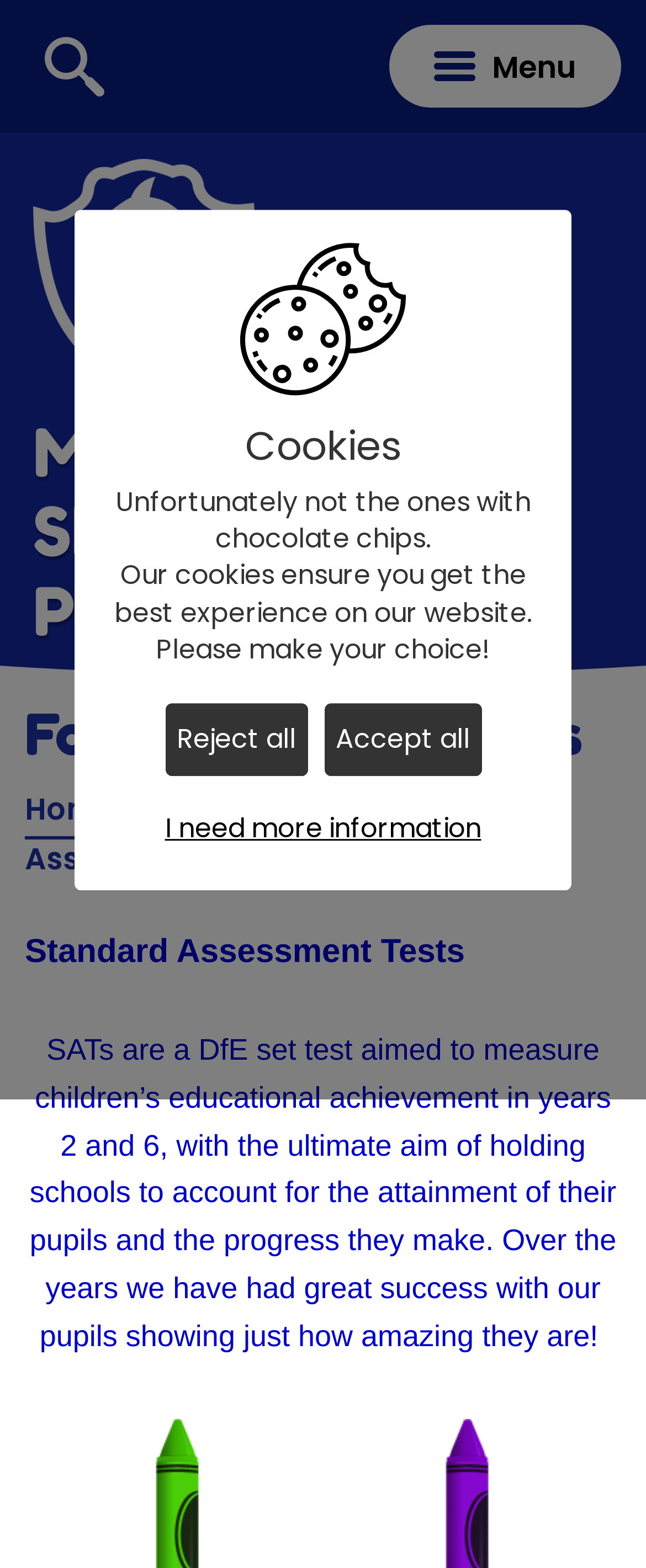Show the bounding box coordinates for the HTML element described as: "I need more information".

[0.237, 0.505, 0.763, 0.552]